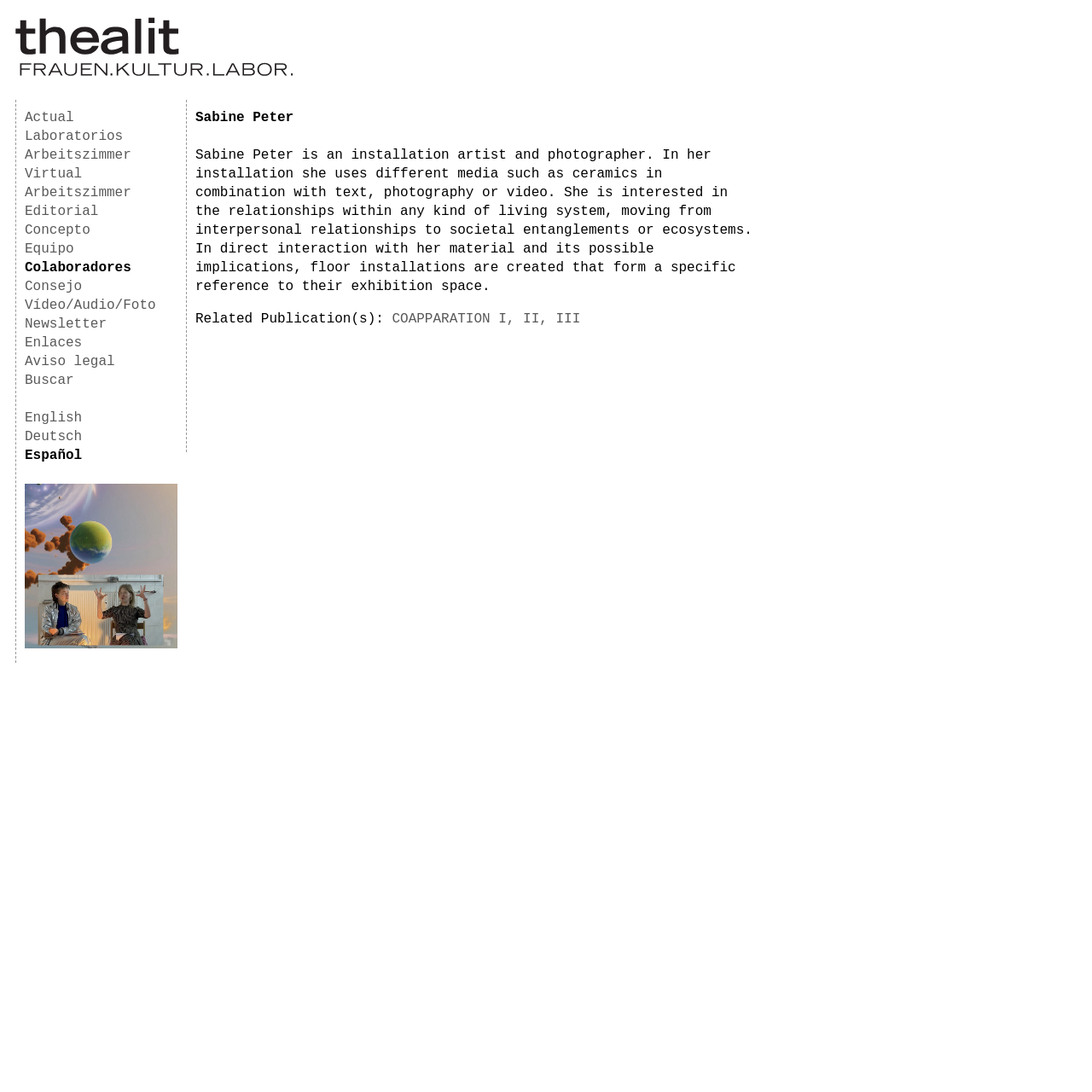Please answer the following question using a single word or phrase: 
How many links are there in the navigation menu?

21